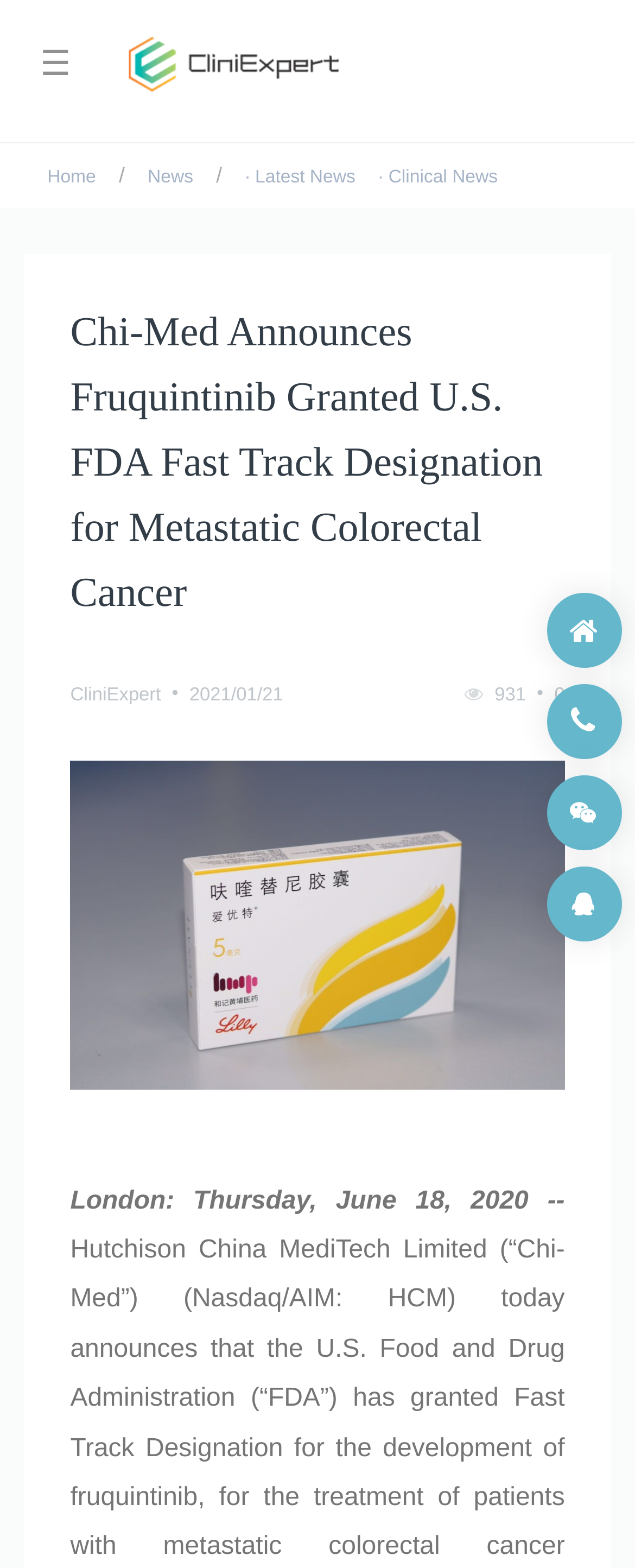Please answer the following query using a single word or phrase: 
How many social media buttons are there?

4